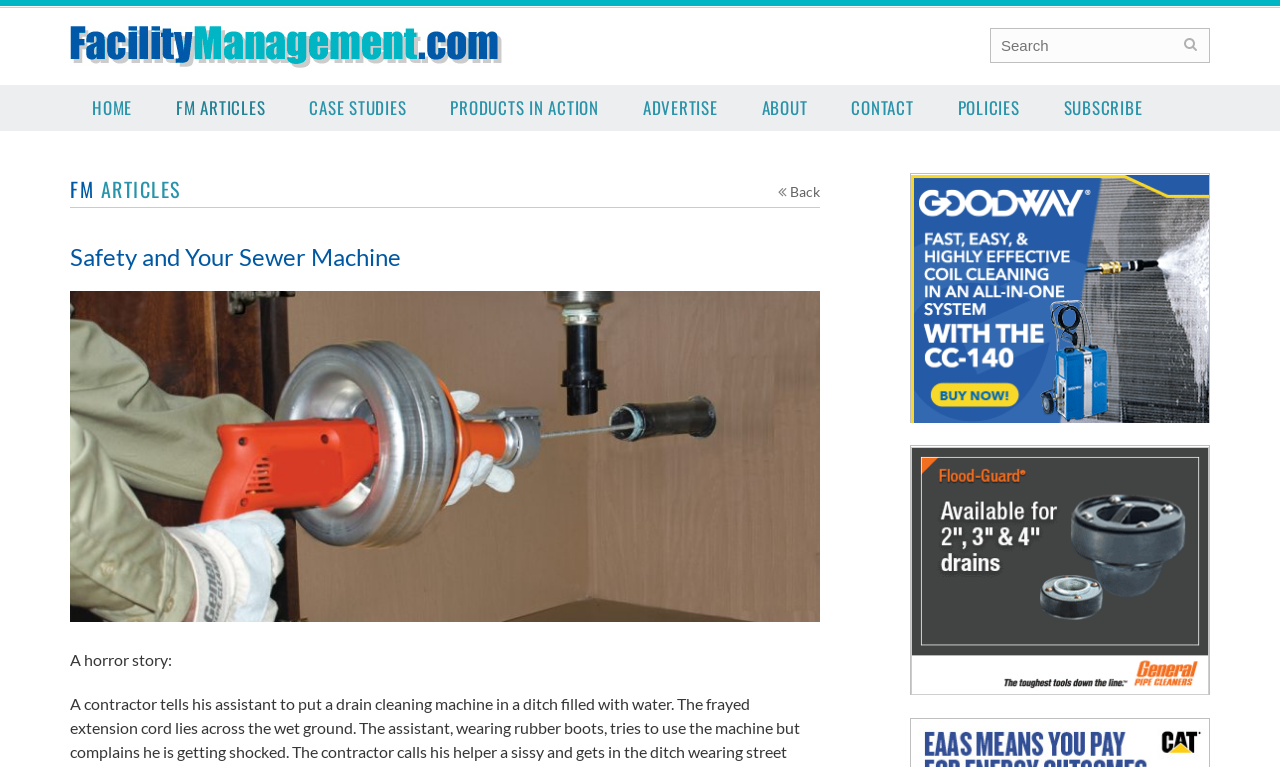Please determine the bounding box coordinates of the element to click on in order to accomplish the following task: "go back". Ensure the coordinates are four float numbers ranging from 0 to 1, i.e., [left, top, right, bottom].

[0.617, 0.235, 0.641, 0.263]